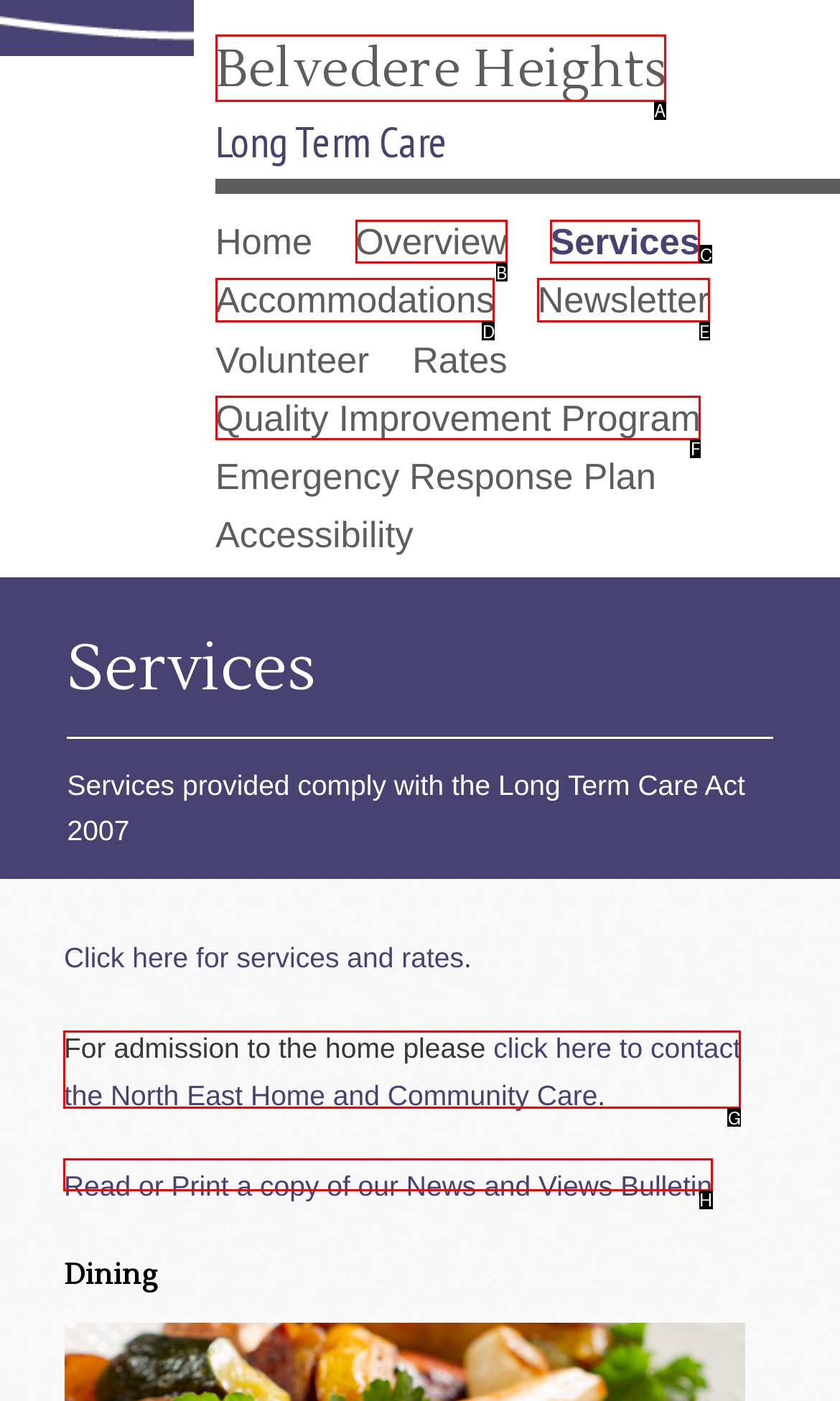Identify the letter of the option to click in order to read news and views bulletin. Answer with the letter directly.

H